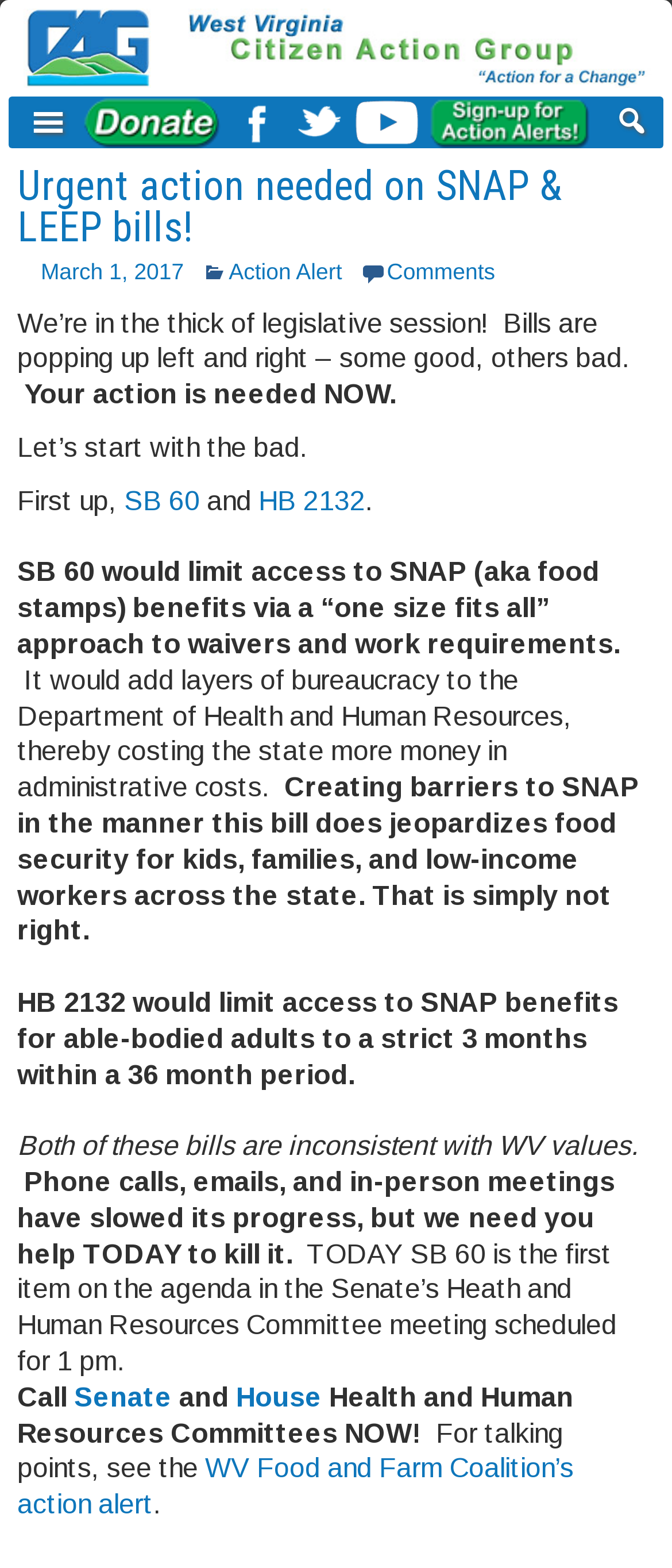Please identify the bounding box coordinates of the area that needs to be clicked to fulfill the following instruction: "Click on the 'WV Citizen Action Group' link."

[0.013, 0.005, 0.987, 0.056]